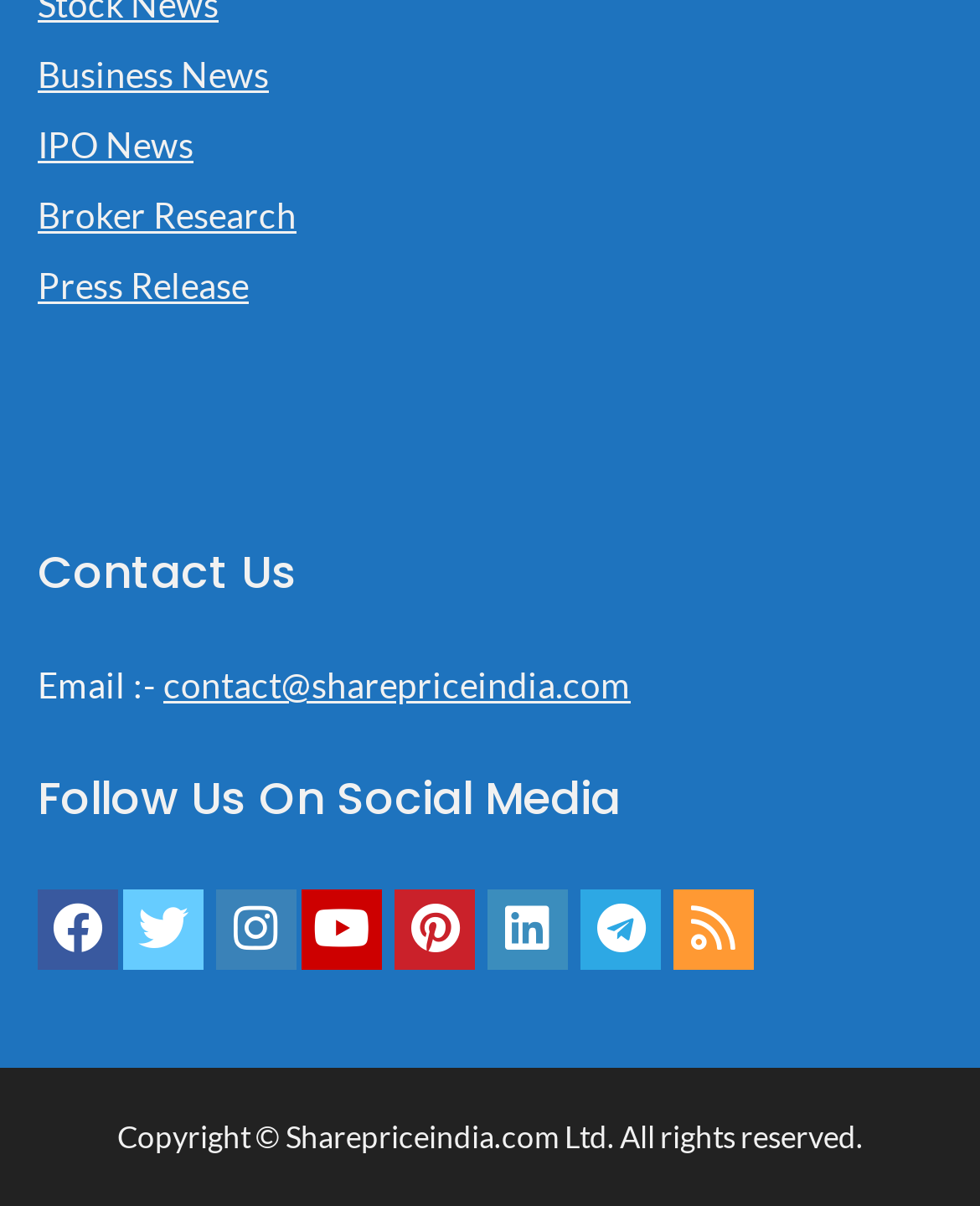Can you find the bounding box coordinates for the element to click on to achieve the instruction: "Get Long Beach Electrical services"?

None